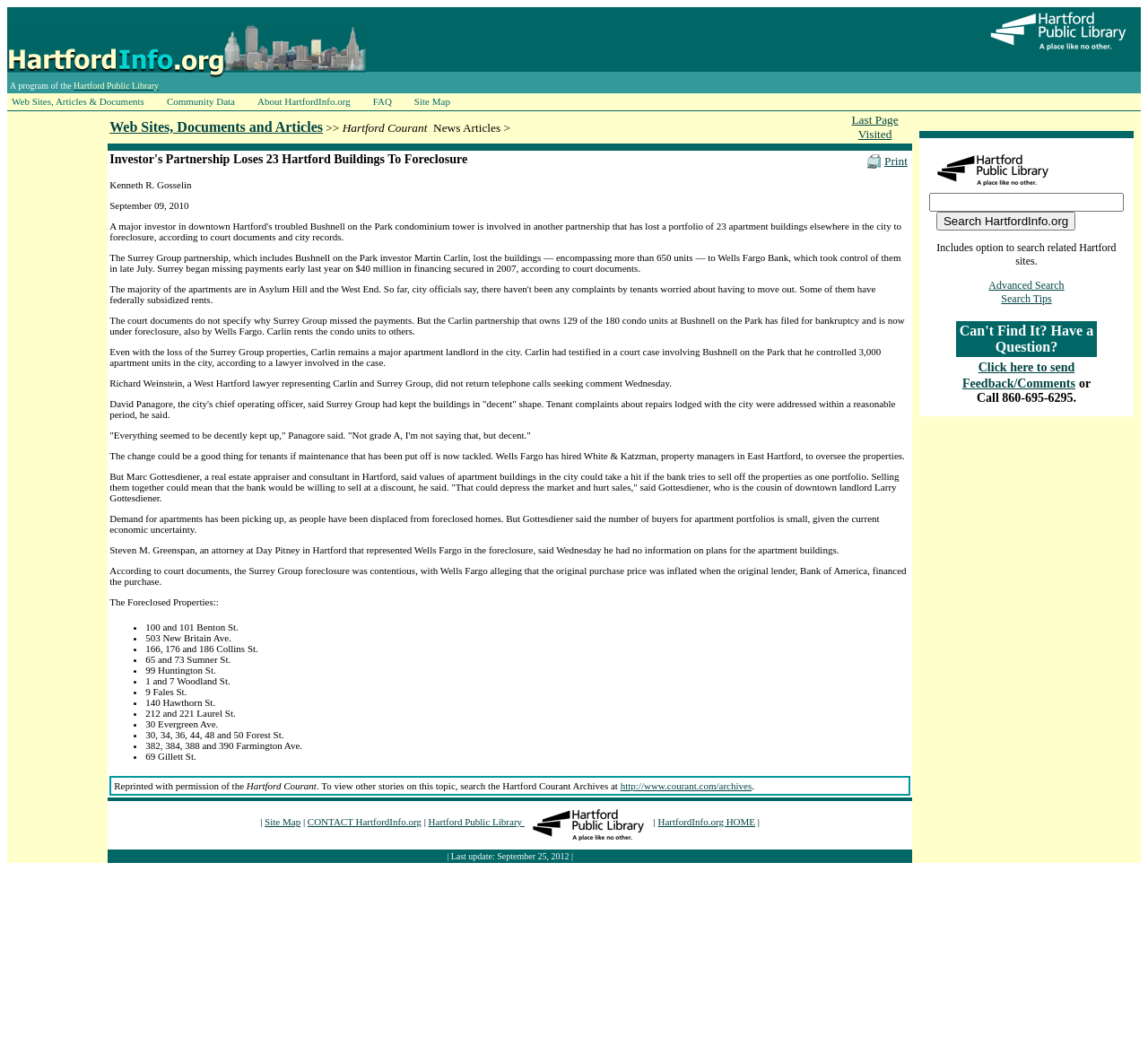Answer the question with a brief word or phrase:
How many apartment units are in the buildings lost to foreclosure?

more than 650